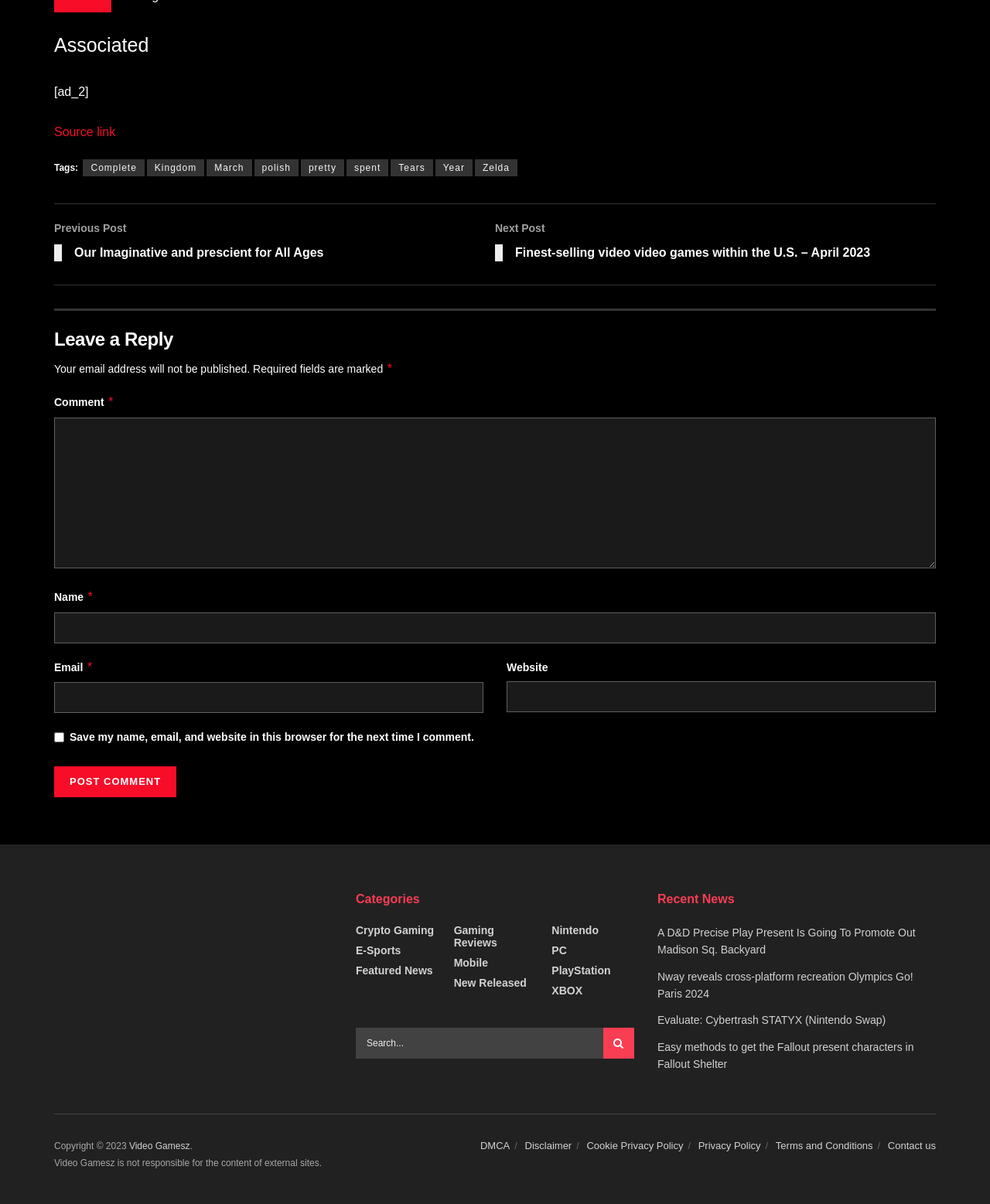What is the function of the button with the text 'Post Comment'?
Please respond to the question with a detailed and well-explained answer.

I found the function of the button by looking at its text 'Post Comment' and its position within the webpage, which suggests that it is used to post a comment after entering the required information.